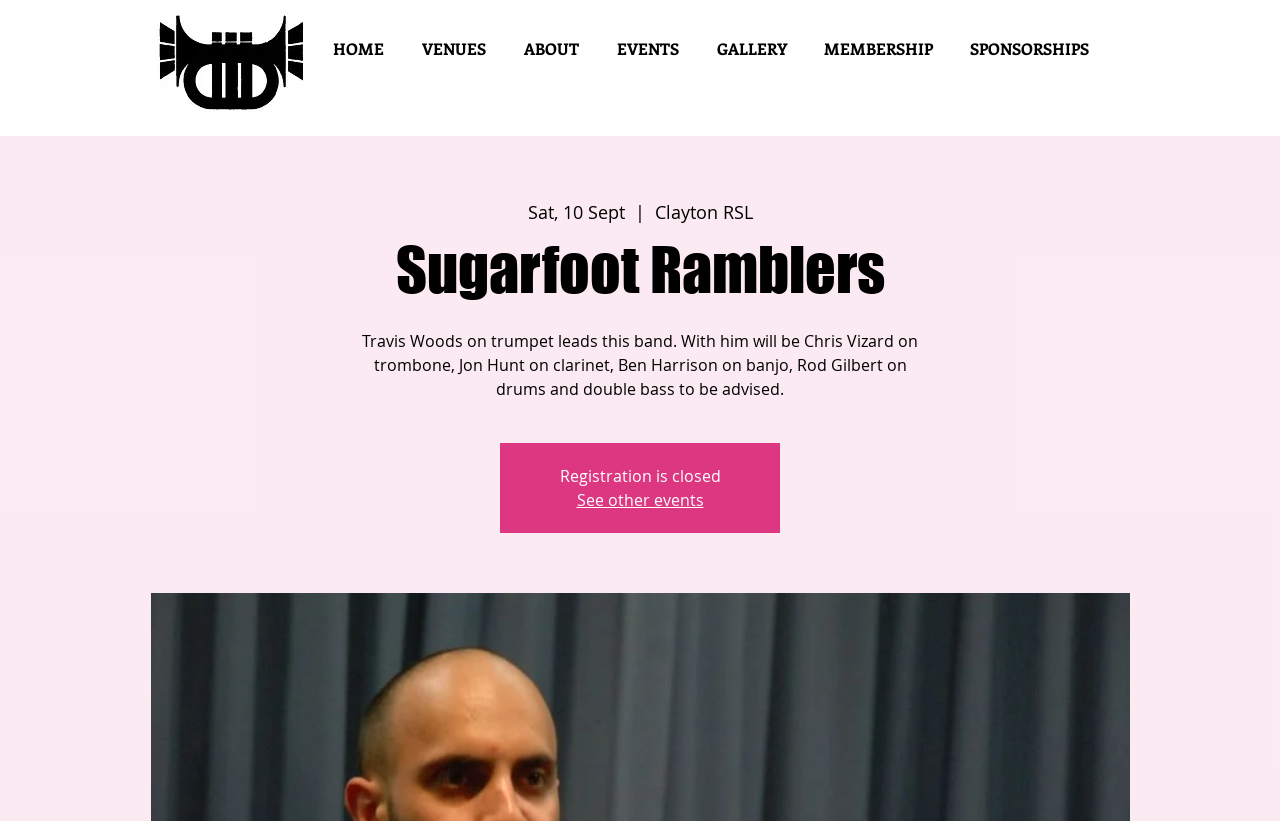How many band members are listed?
Using the image provided, answer with just one word or phrase.

5